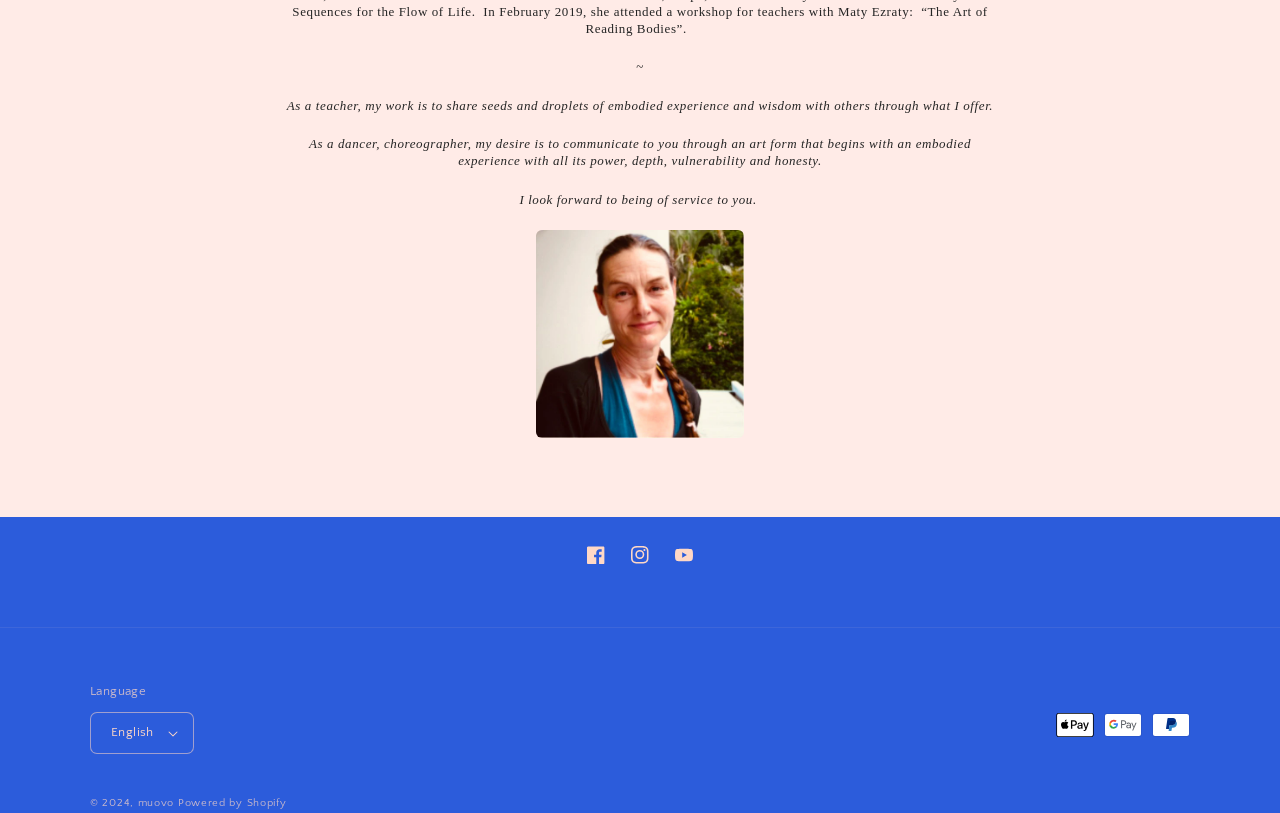Please study the image and answer the question comprehensively:
Who powers the website?

The website is powered by Shopify, as indicated by the 'Powered by Shopify' link at the bottom of the page.